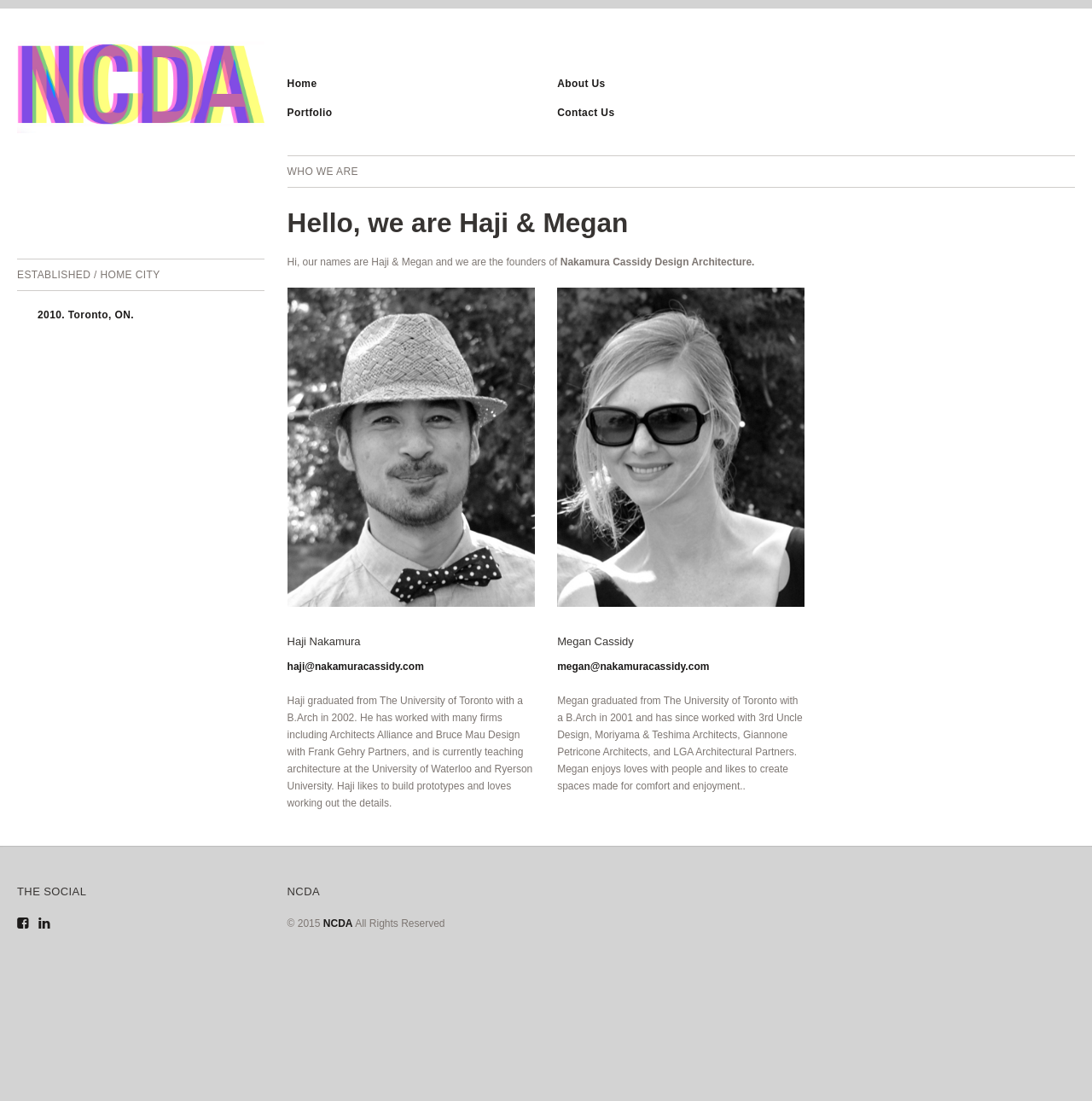Give the bounding box coordinates for this UI element: "Home". The coordinates should be four float numbers between 0 and 1, arranged as [left, top, right, bottom].

[0.263, 0.071, 0.29, 0.081]